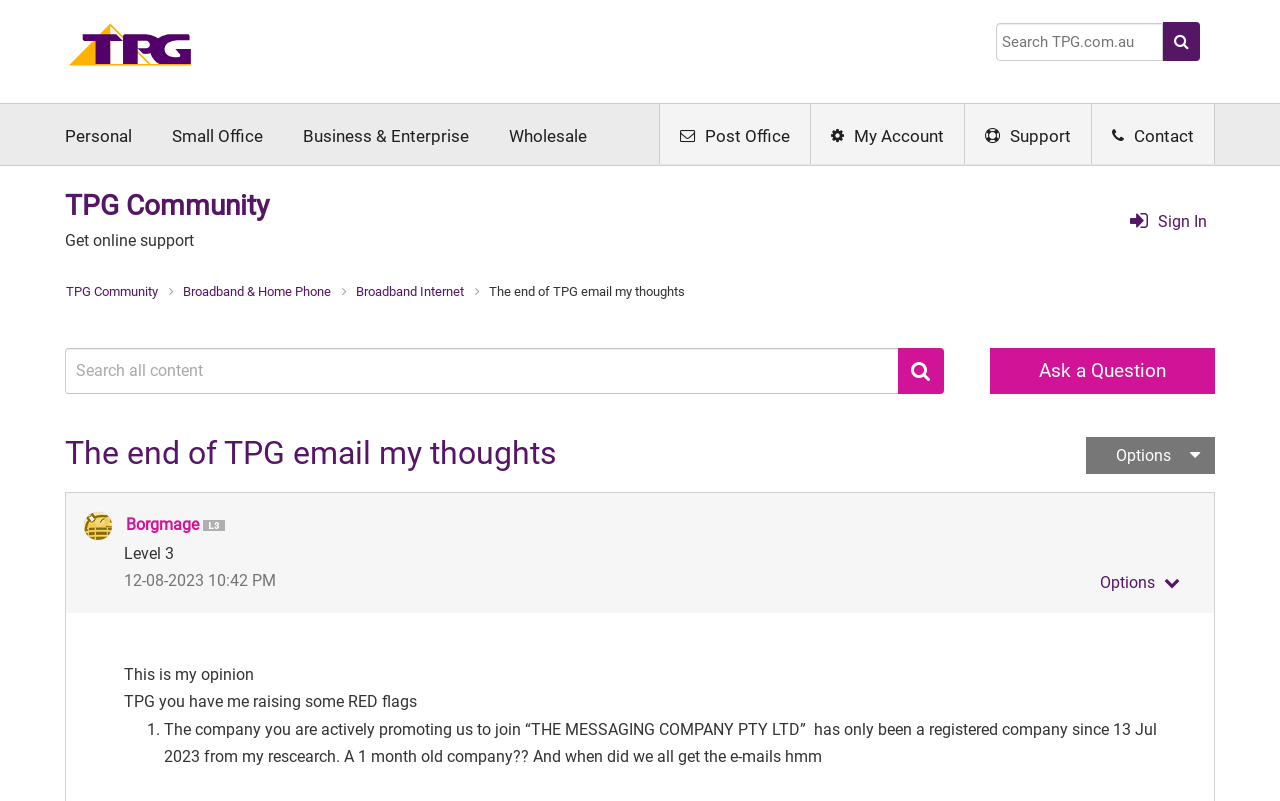Analyze the image and provide a detailed answer to the question: What is the level of the user 'Borgmage'?

I determined the answer by looking at the image element with the text 'Level 3' which is located near the user 'Borgmage''s profile information, indicating that it is the level of the user.